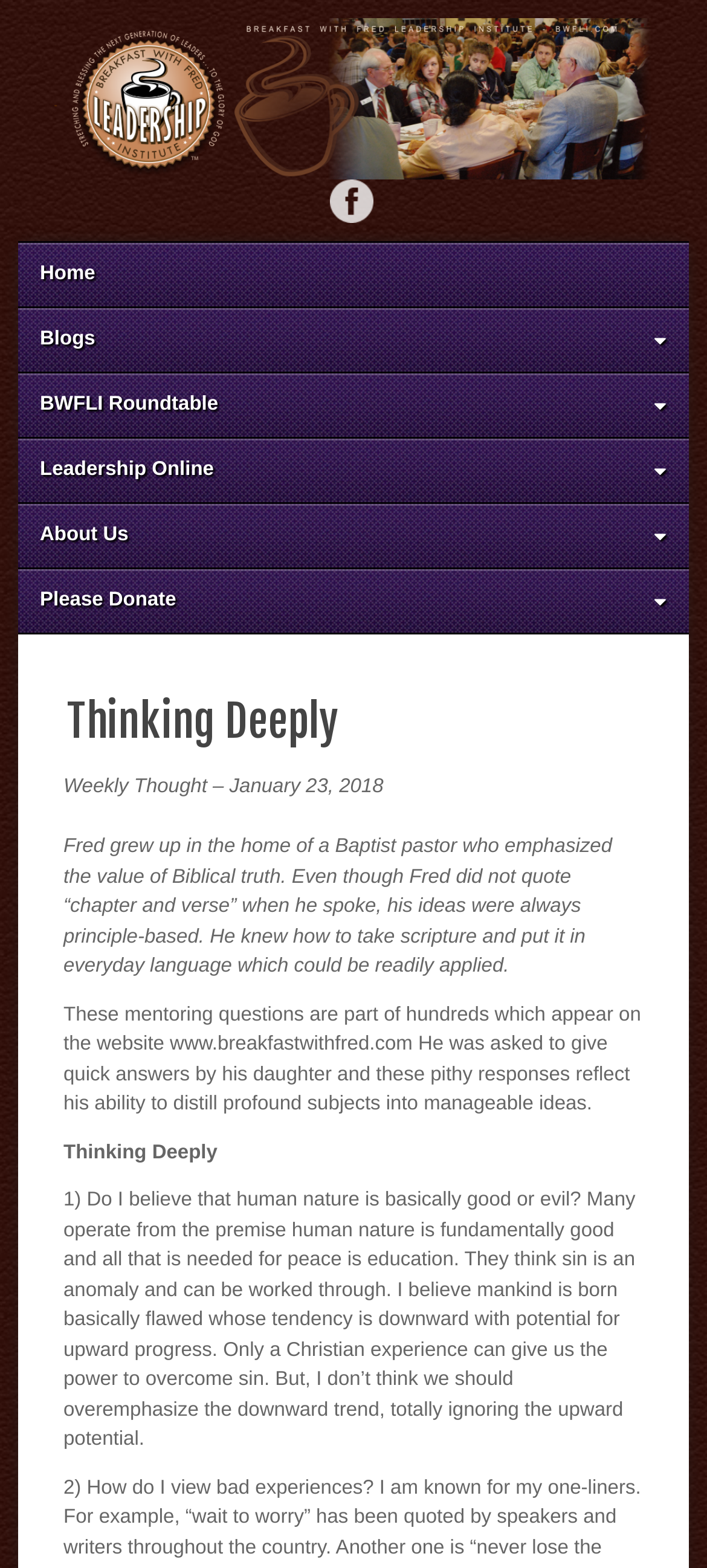Find the bounding box coordinates of the area to click in order to follow the instruction: "Go to the Home page".

[0.026, 0.155, 0.974, 0.196]